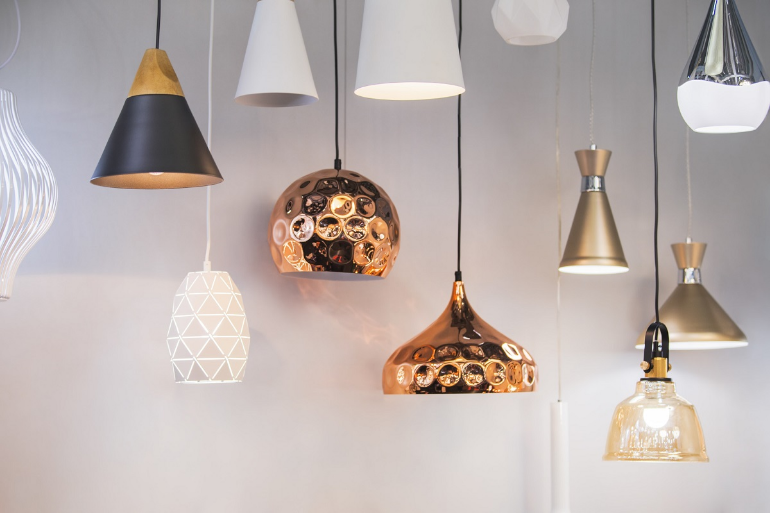What is the purpose of the article 'Interior Designer-Approved Lighting Tips for Your Home'?
Give a one-word or short-phrase answer derived from the screenshot.

Offering insights on lighting choices